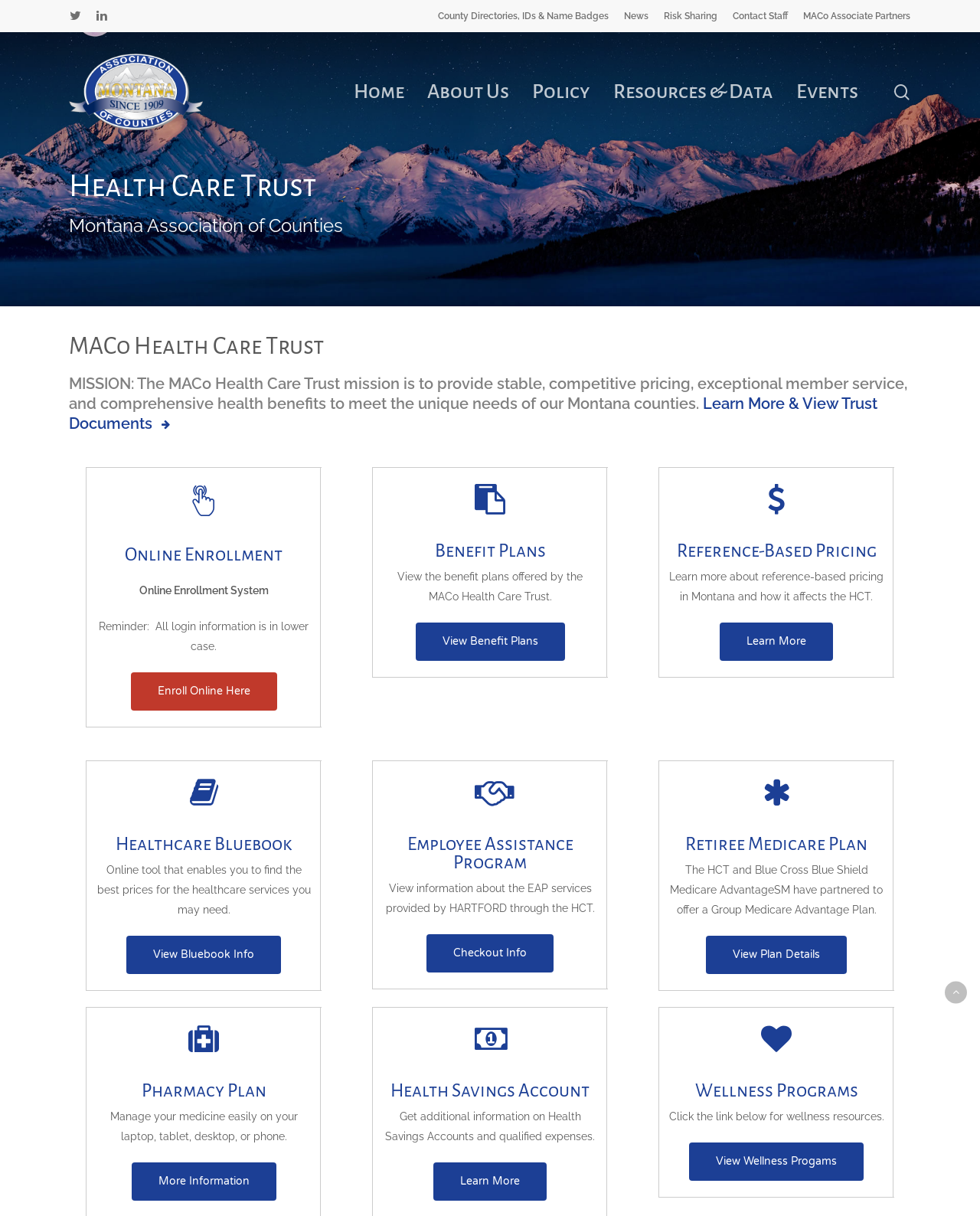Please identify the bounding box coordinates of the region to click in order to complete the given instruction: "Enroll online". The coordinates should be four float numbers between 0 and 1, i.e., [left, top, right, bottom].

[0.133, 0.553, 0.282, 0.585]